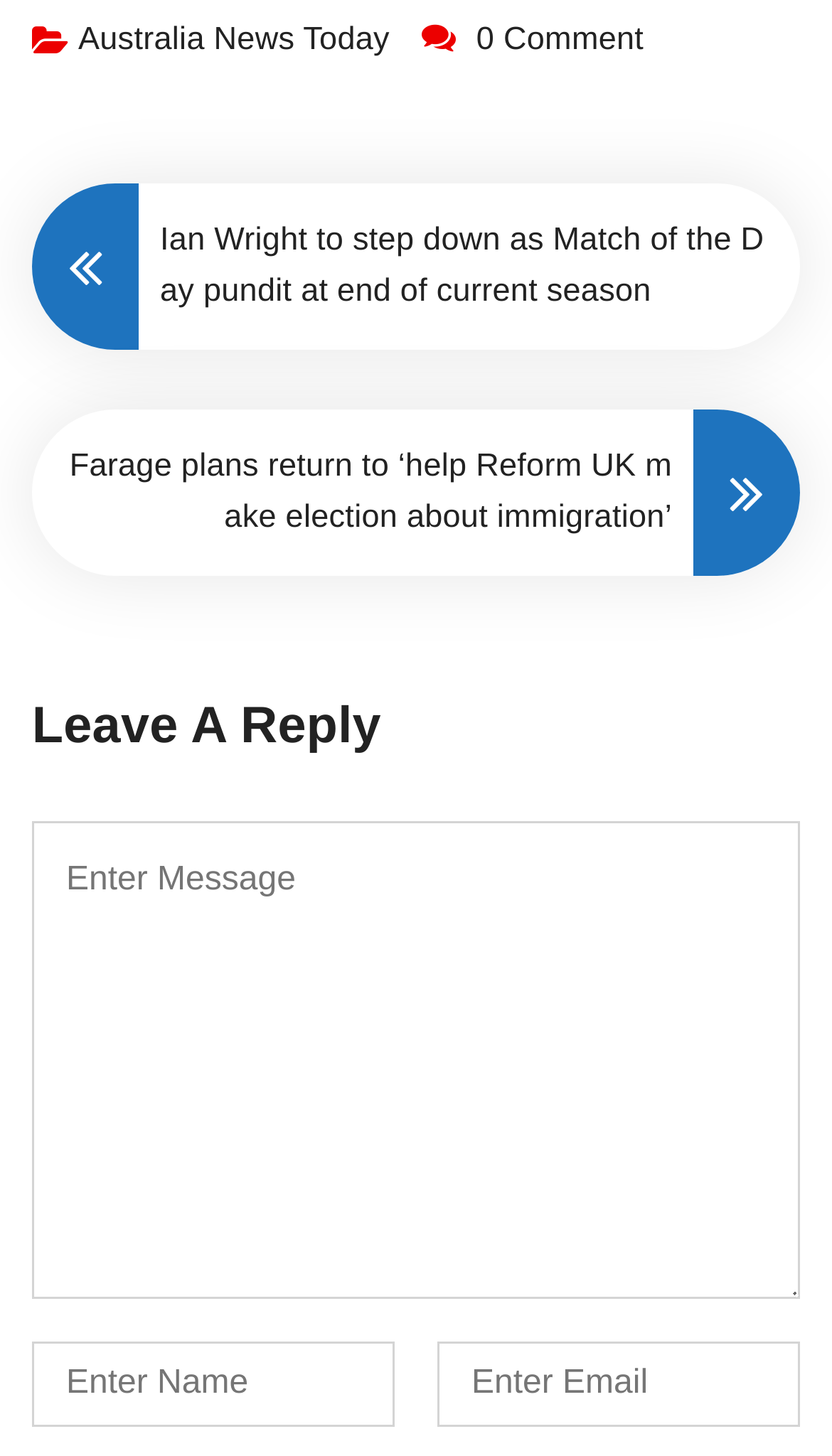Determine the bounding box of the UI component based on this description: "name="author" placeholder="Enter Name"". The bounding box coordinates should be four float values between 0 and 1, i.e., [left, top, right, bottom].

[0.038, 0.921, 0.474, 0.979]